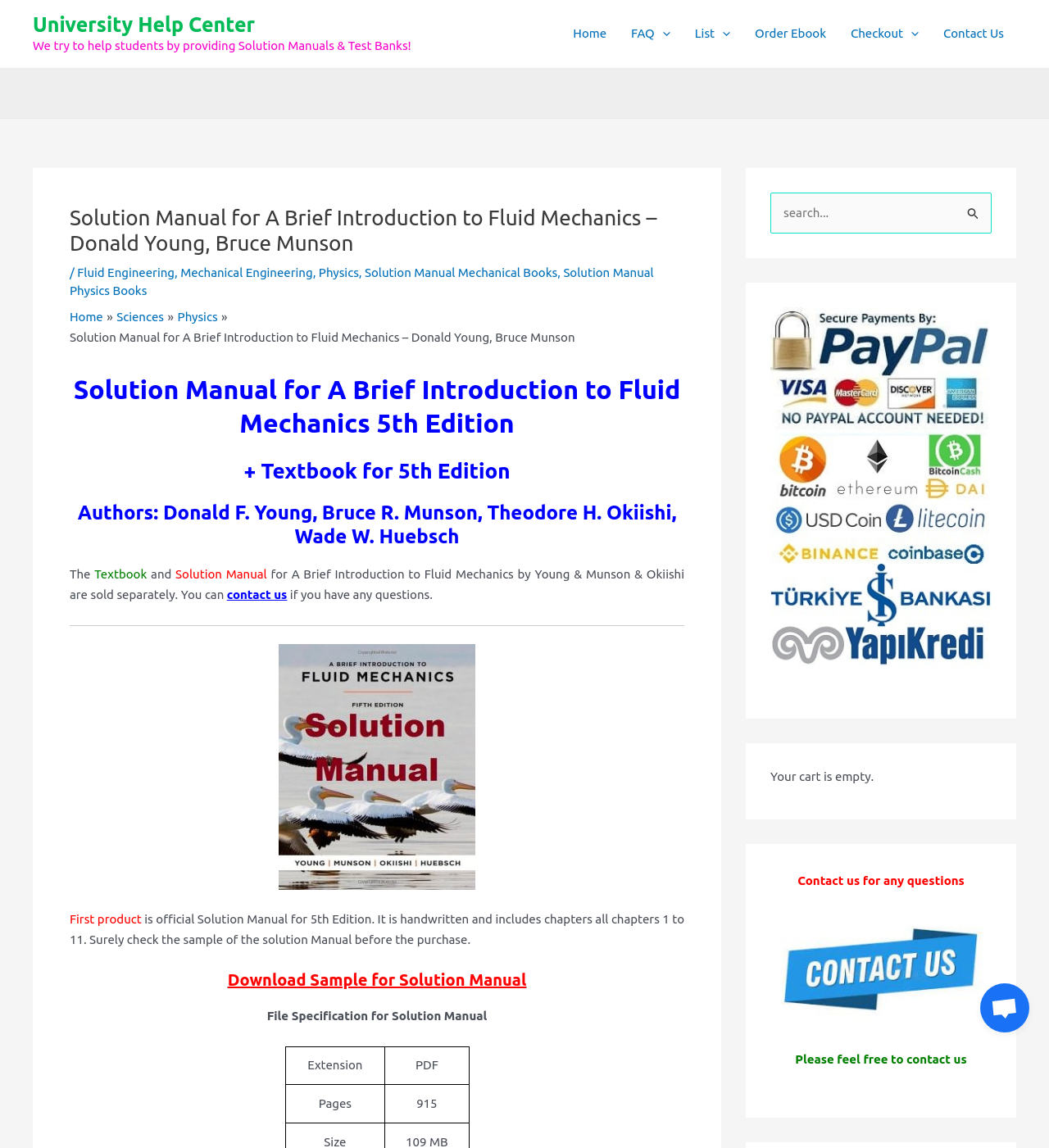Please mark the bounding box coordinates of the area that should be clicked to carry out the instruction: "Click on the 'Home' link".

None